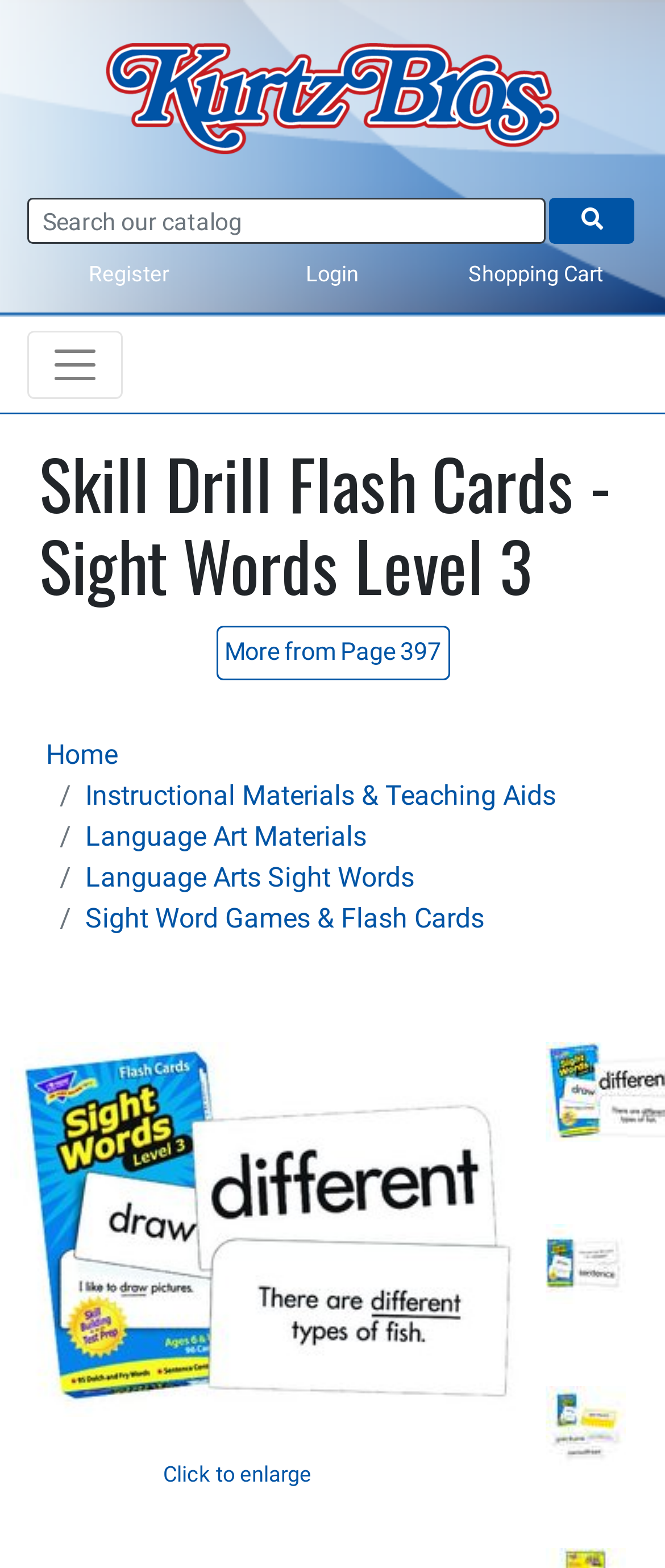Identify the bounding box coordinates of the clickable region to carry out the given instruction: "Search our catalog".

[0.041, 0.126, 0.821, 0.156]